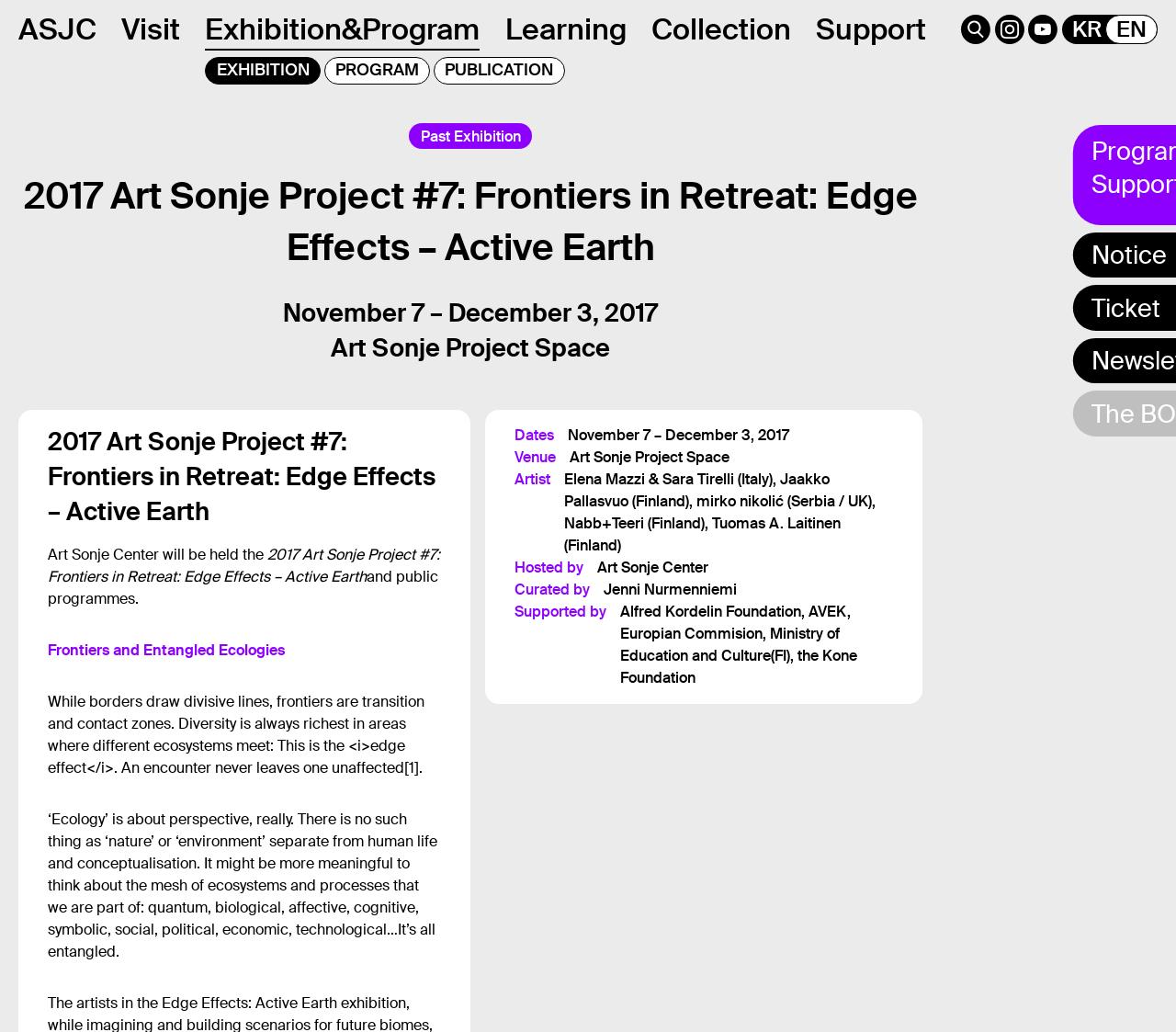Pinpoint the bounding box coordinates of the element that must be clicked to accomplish the following instruction: "Explore the Past Exhibition". The coordinates should be in the format of four float numbers between 0 and 1, i.e., [left, top, right, bottom].

[0.357, 0.123, 0.443, 0.141]